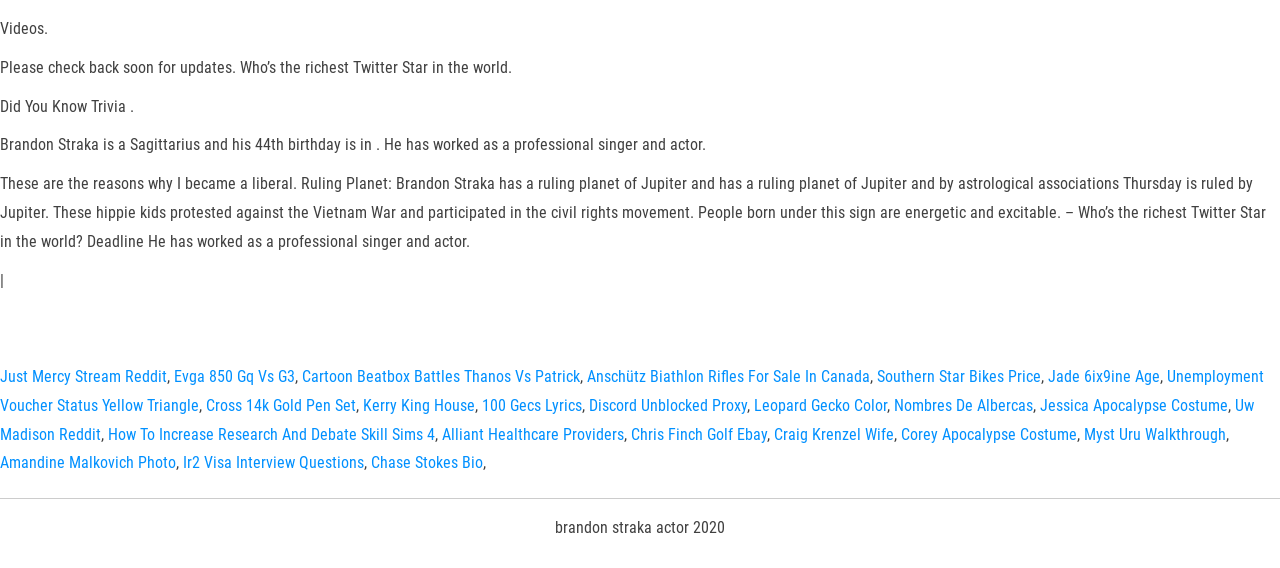Using the given element description, provide the bounding box coordinates (top-left x, top-left y, bottom-right x, bottom-right y) for the corresponding UI element in the screenshot: Electric vehicles

None